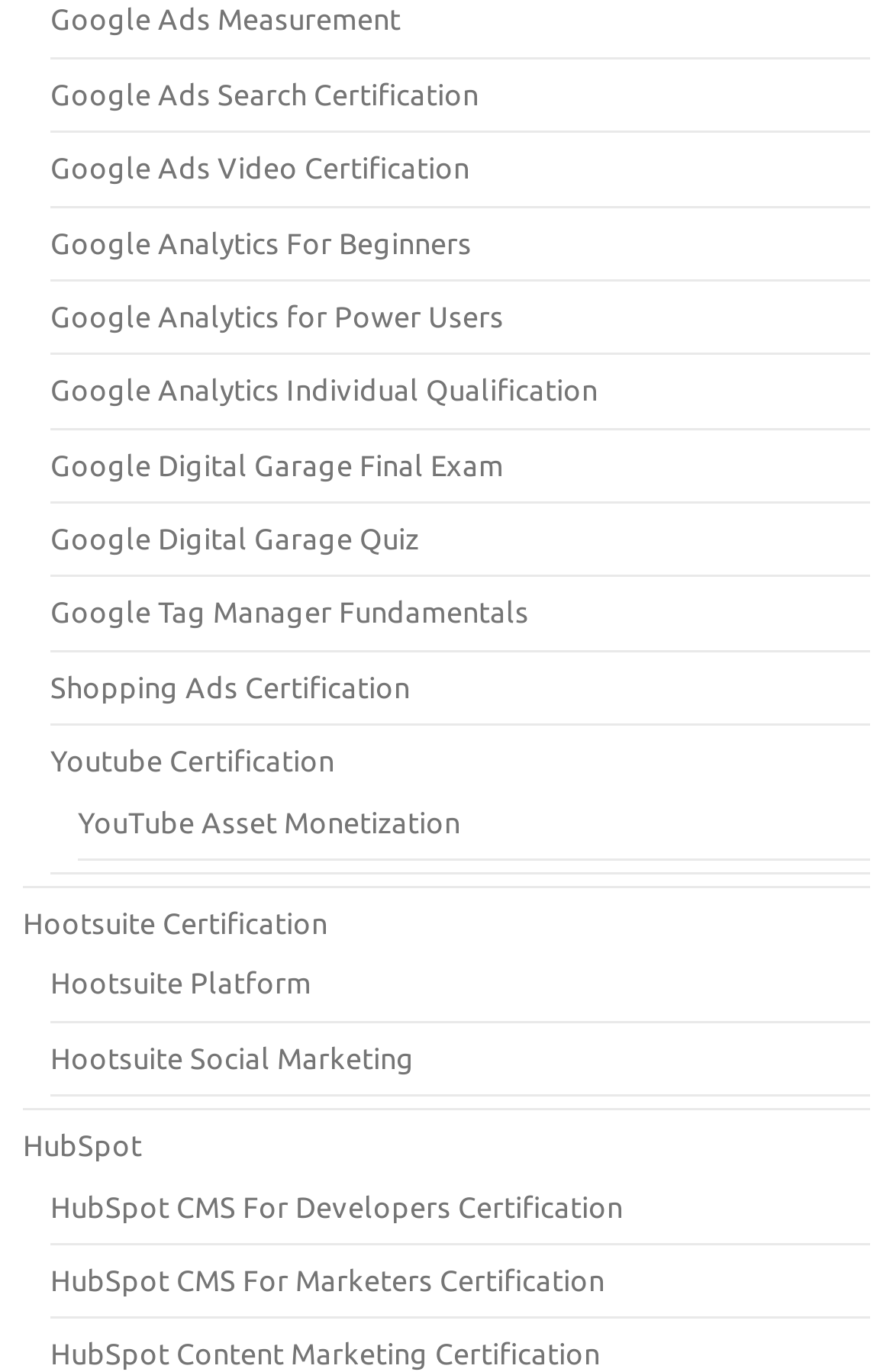Identify the coordinates of the bounding box for the element that must be clicked to accomplish the instruction: "Explore Hootsuite Social Marketing".

[0.056, 0.759, 0.464, 0.782]